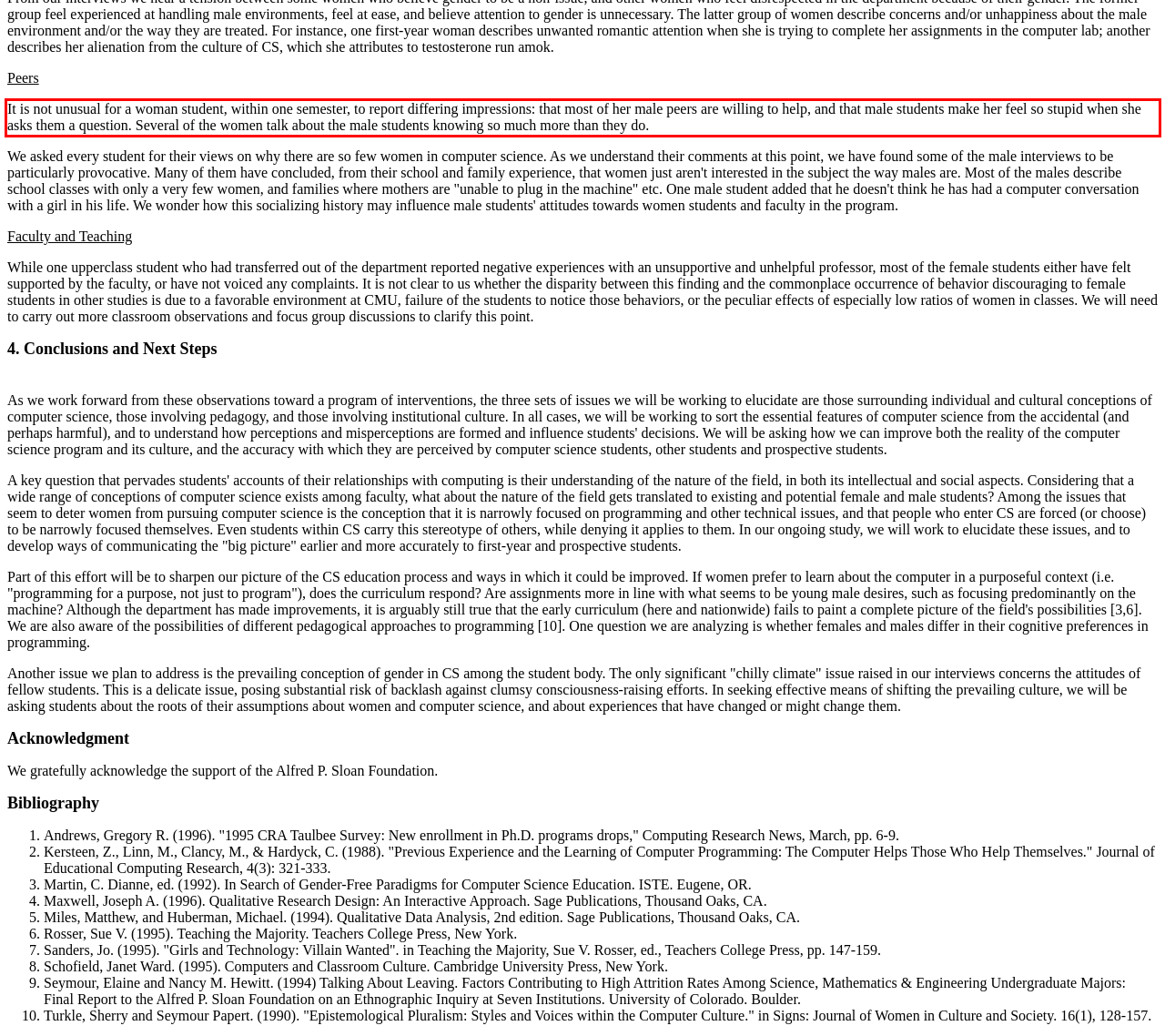Please identify and extract the text from the UI element that is surrounded by a red bounding box in the provided webpage screenshot.

It is not unusual for a woman student, within one semester, to report differing impressions: that most of her male peers are willing to help, and that male students make her feel so stupid when she asks them a question. Several of the women talk about the male students knowing so much more than they do.